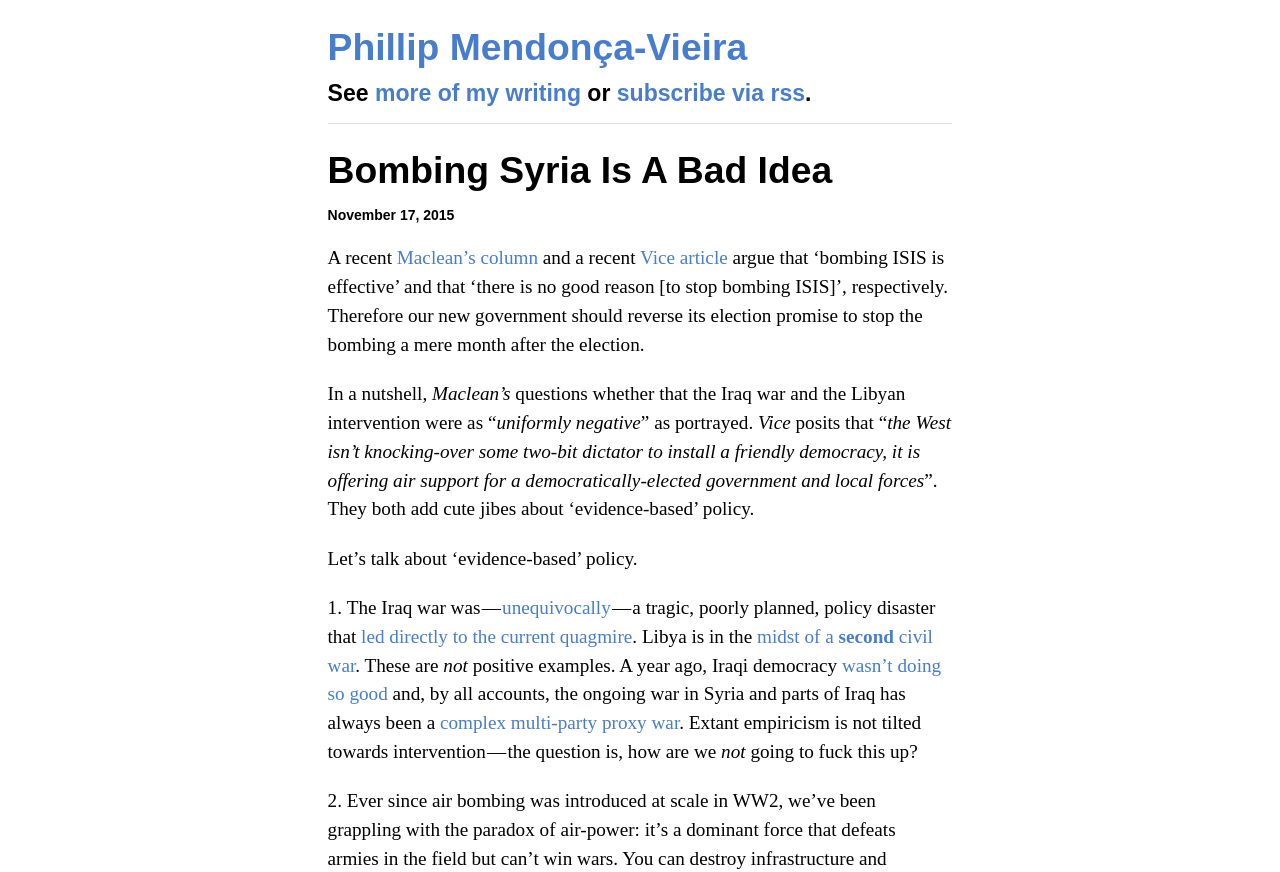Identify the bounding box coordinates of the area that should be clicked in order to complete the given instruction: "Read more of Phill MV's writing". The bounding box coordinates should be four float numbers between 0 and 1, i.e., [left, top, right, bottom].

[0.293, 0.092, 0.454, 0.122]